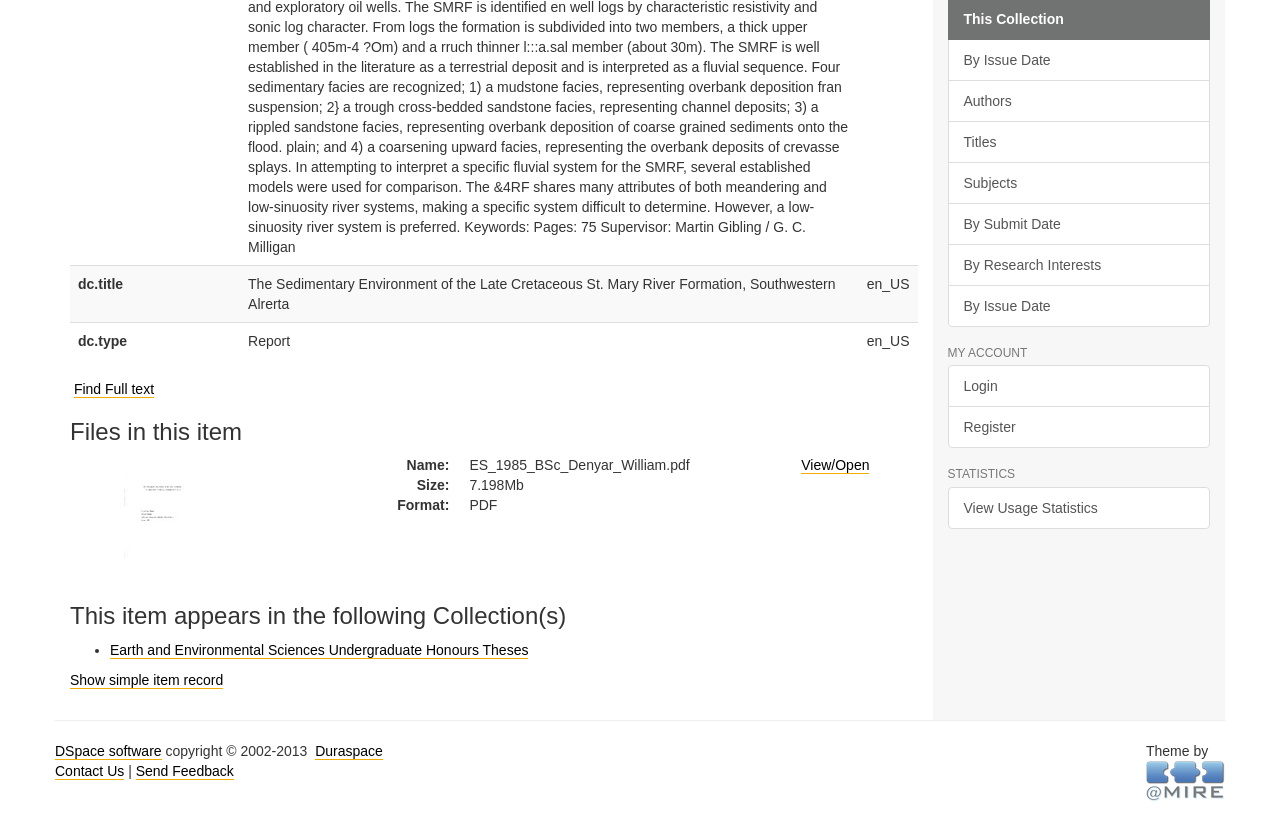Using floating point numbers between 0 and 1, provide the bounding box coordinates in the format (top-left x, top-left y, bottom-right x, bottom-right y). Locate the UI element described here: parent_node: Theme by title="@mire NV"

[0.895, 0.928, 0.957, 0.947]